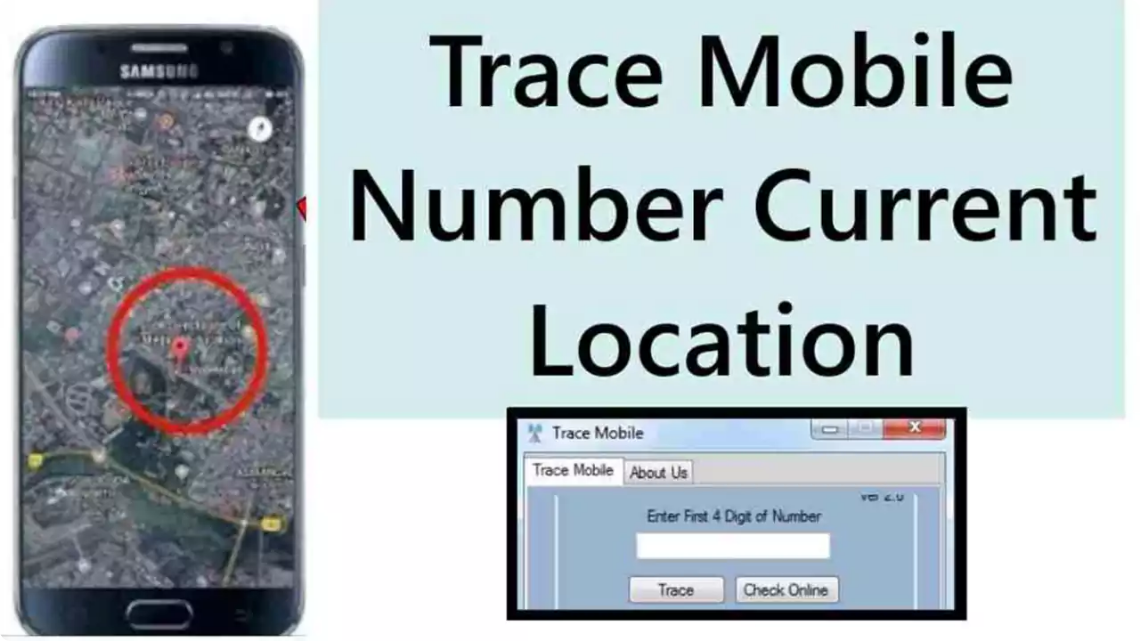Respond with a single word or phrase to the following question: What is required to initiate tracing on the 'Trace Mobile' service?

First four digits of a mobile number